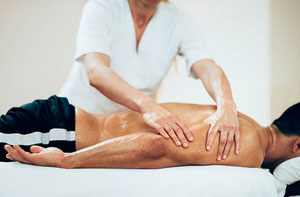Please answer the following question using a single word or phrase: 
What is the purpose of sports massage?

Alleviating pain and tension